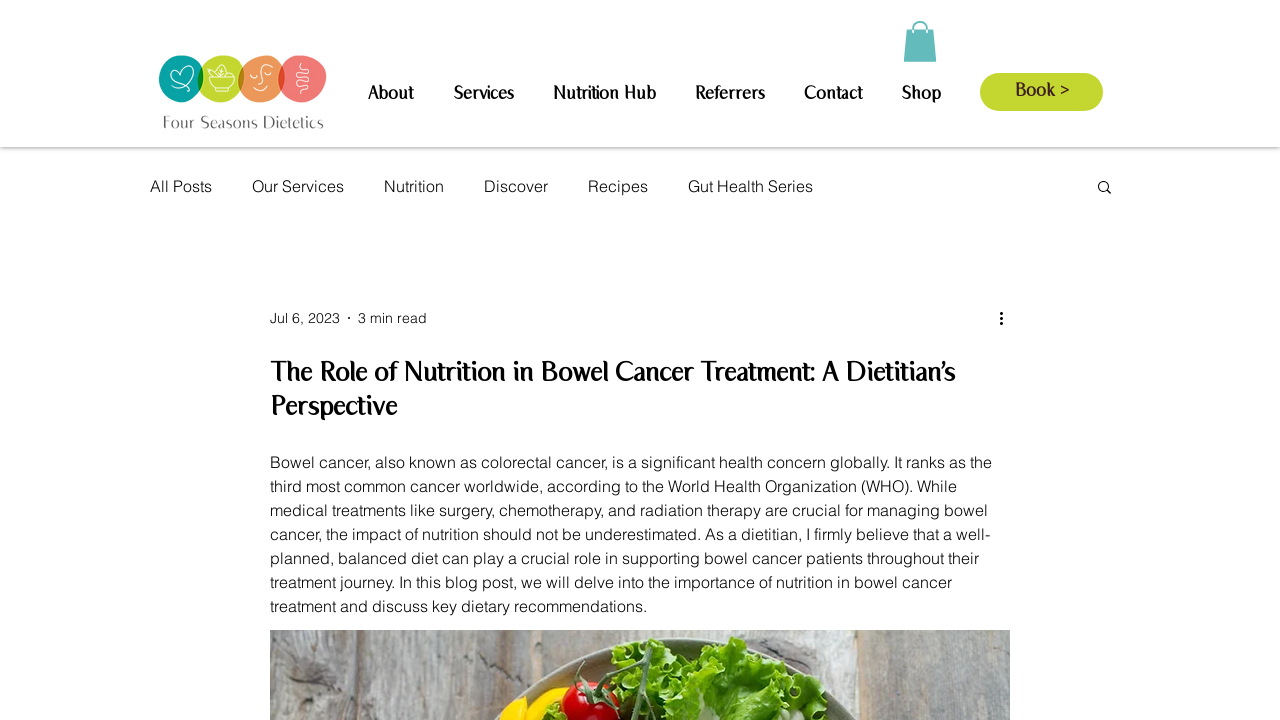Explain the webpage's layout and main content in detail.

The webpage is about the role of nutrition in bowel cancer treatment from a dietitian's perspective. At the top left corner, there is a logo image of "FSD Transparent.png". Next to it, there is a navigation menu with links to "About", "Services", "Nutrition Hub", "Referrers", "Contact", and "Shop". 

On the top right corner, there is a button to book an appointment, and a navigation menu for the blog section with links to "All Posts", "Our Services", "Nutrition", "Discover", "Recipes", and "Gut Health Series". There is also a search button with a magnifying glass icon.

Below the navigation menus, there is a section with a date "Jul 6, 2023" and a reading time of "3 min read". Next to it, there is a button with more actions. 

The main content of the webpage is an article with a heading "The Role of Nutrition in Bowel Cancer Treatment: A Dietitian's Perspective". The article discusses the importance of nutrition in bowel cancer treatment and provides key dietary recommendations. It starts by stating that bowel cancer is a significant health concern globally and that a well-planned, balanced diet can play a crucial role in supporting bowel cancer patients throughout their treatment journey.